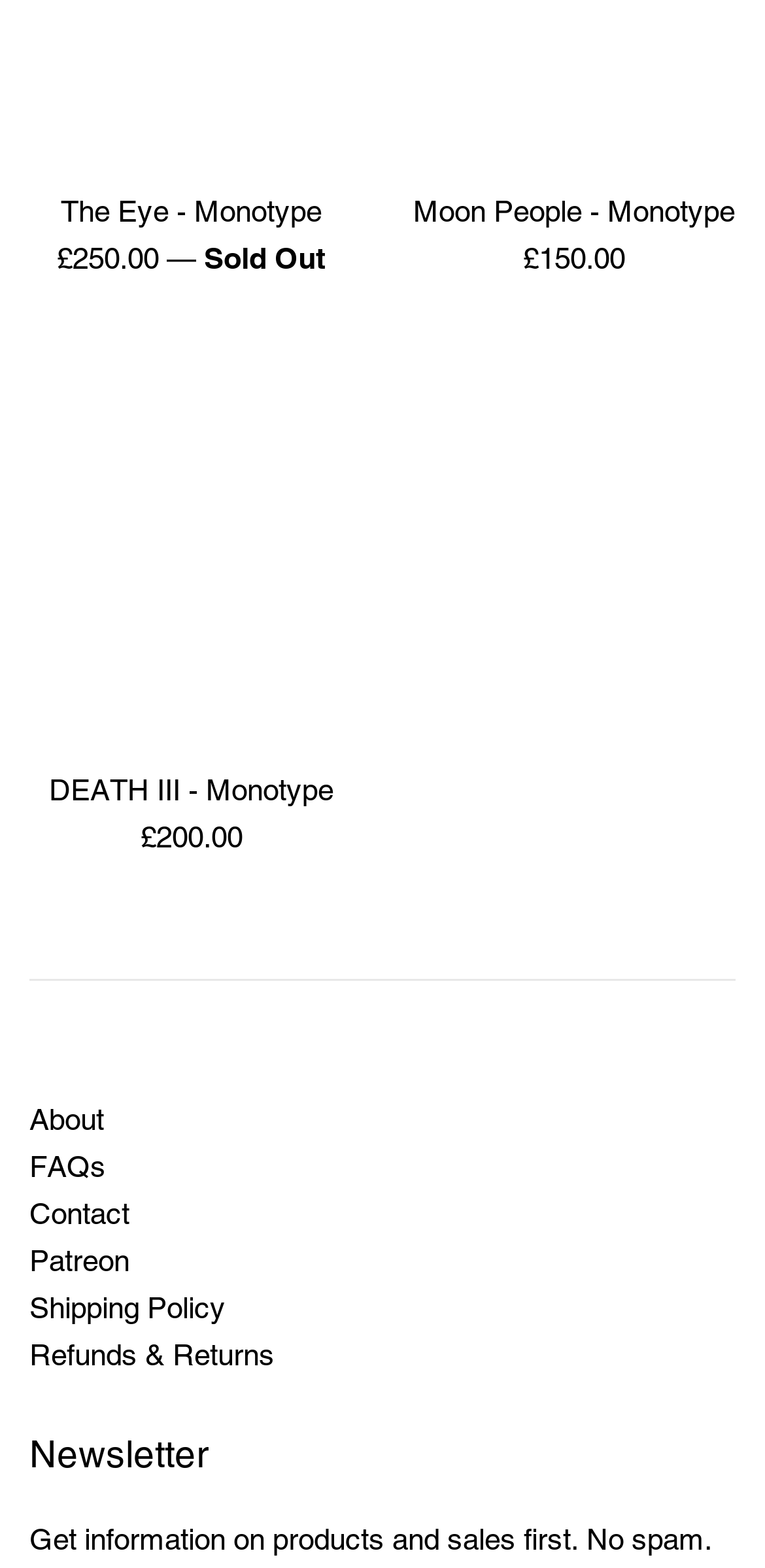What is the purpose of the newsletter?
Relying on the image, give a concise answer in one word or a brief phrase.

Get information on products and sales